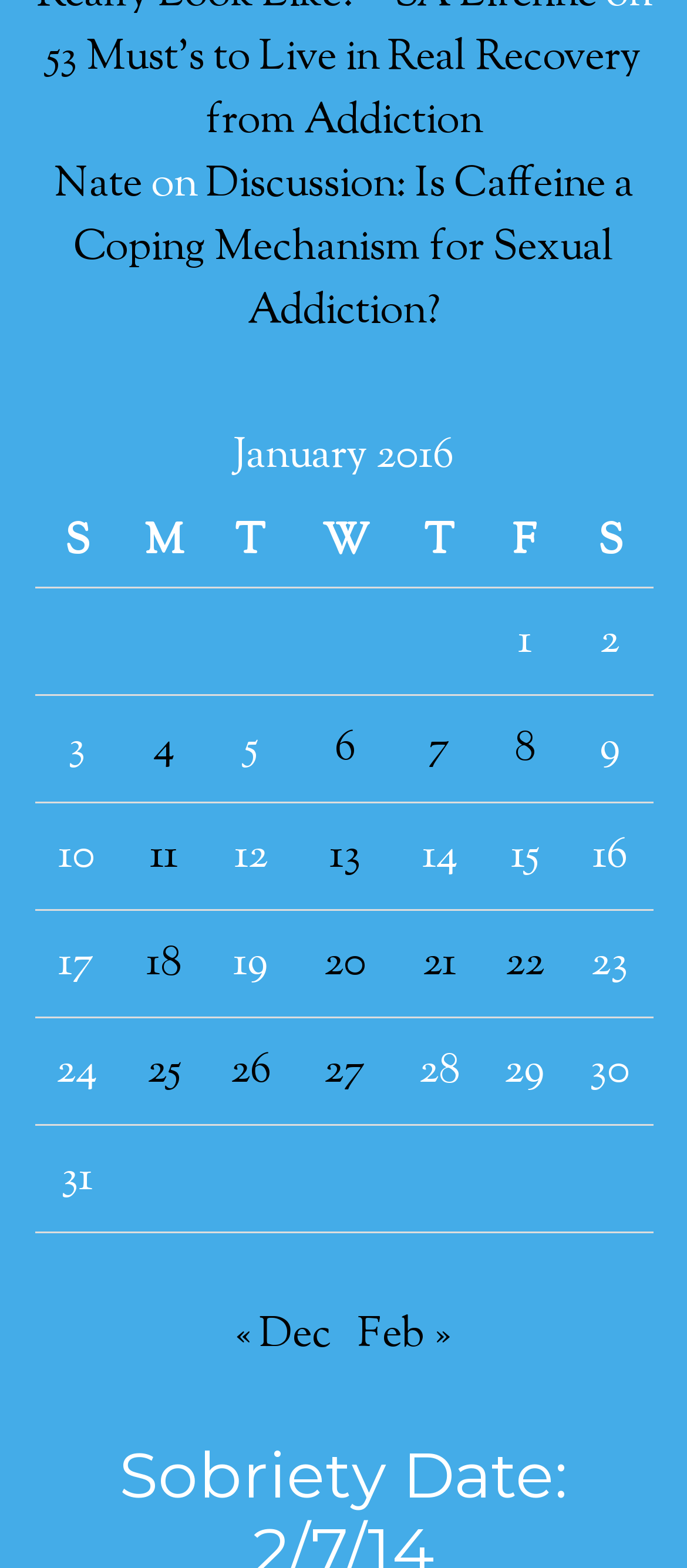Please specify the bounding box coordinates of the element that should be clicked to execute the given instruction: 'Read the article '53 Must’s to Live in Real Recovery from Addiction''. Ensure the coordinates are four float numbers between 0 and 1, expressed as [left, top, right, bottom].

[0.067, 0.018, 0.933, 0.096]